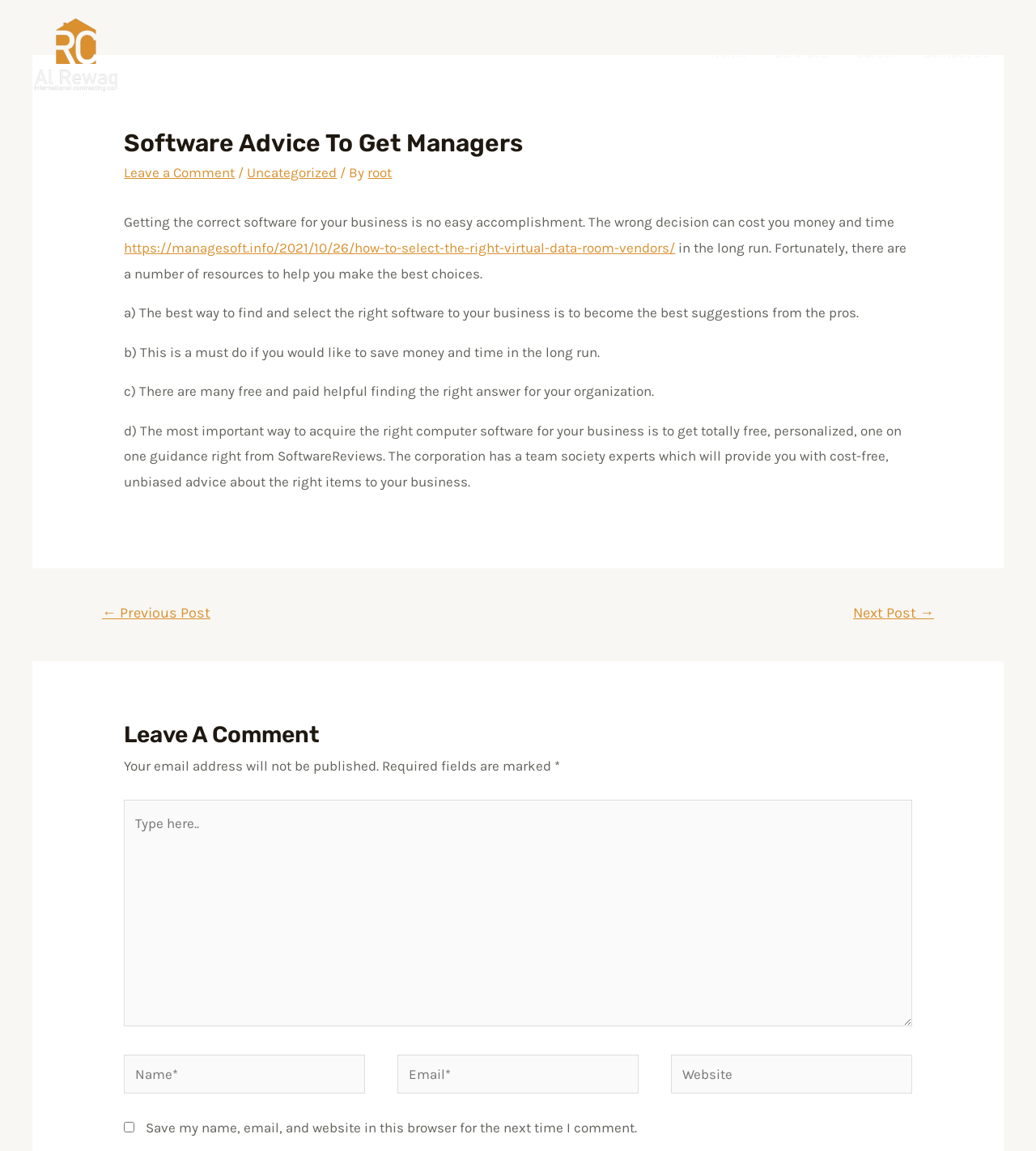What is the name of the company?
Please respond to the question with a detailed and well-explained answer.

The name of the company can be found in the top-left corner of the webpage, where it is written as 'Alrewaq Company' next to the company's logo.